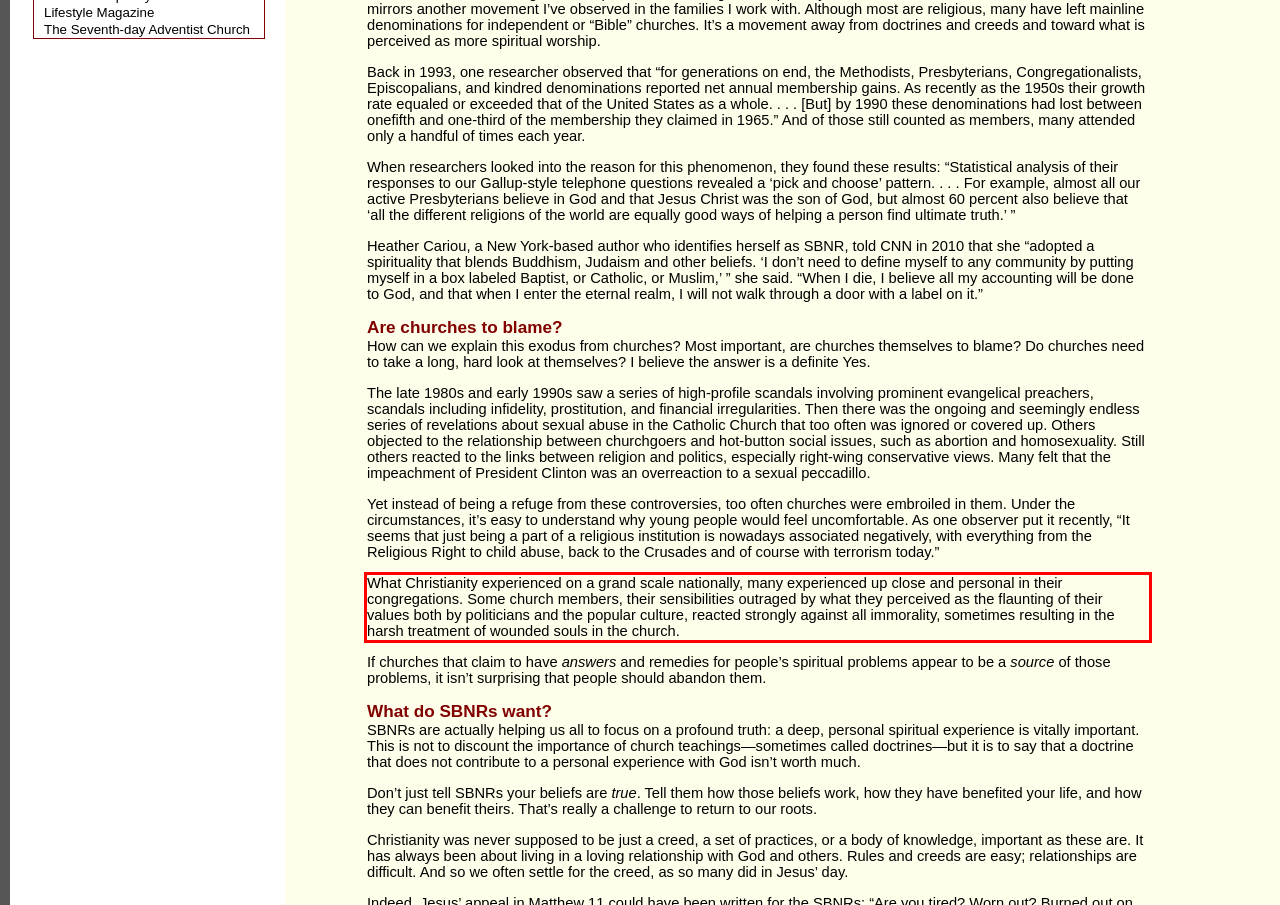You are given a webpage screenshot with a red bounding box around a UI element. Extract and generate the text inside this red bounding box.

What Christianity experienced on a grand scale nationally, many experienced up close and personal in their congregations. Some church members, their sensibilities outraged by what they perceived as the flaunting of their values both by politicians and the popular culture, reacted strongly against all immorality, sometimes resulting in the harsh treatment of wounded souls in the church.